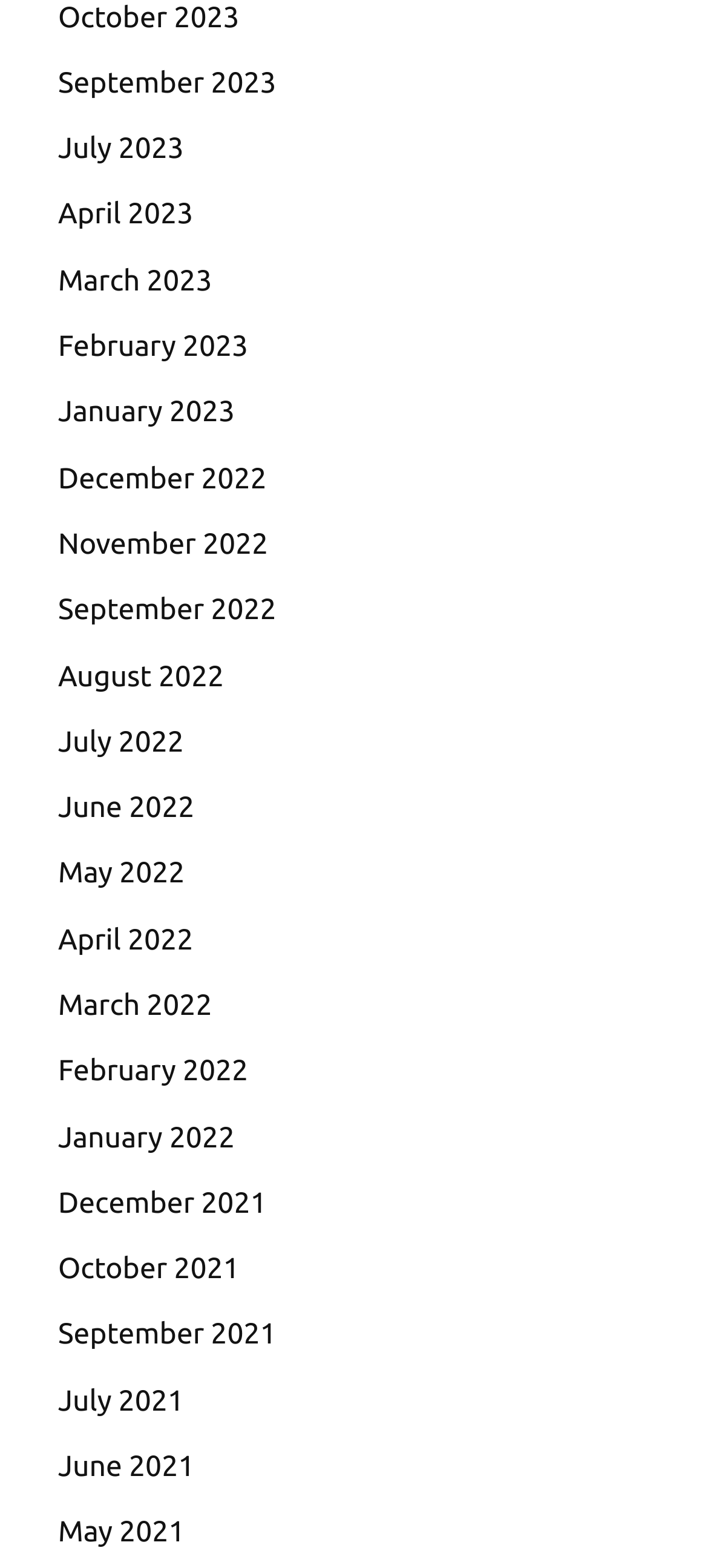Show the bounding box coordinates of the region that should be clicked to follow the instruction: "Check blog posts."

None